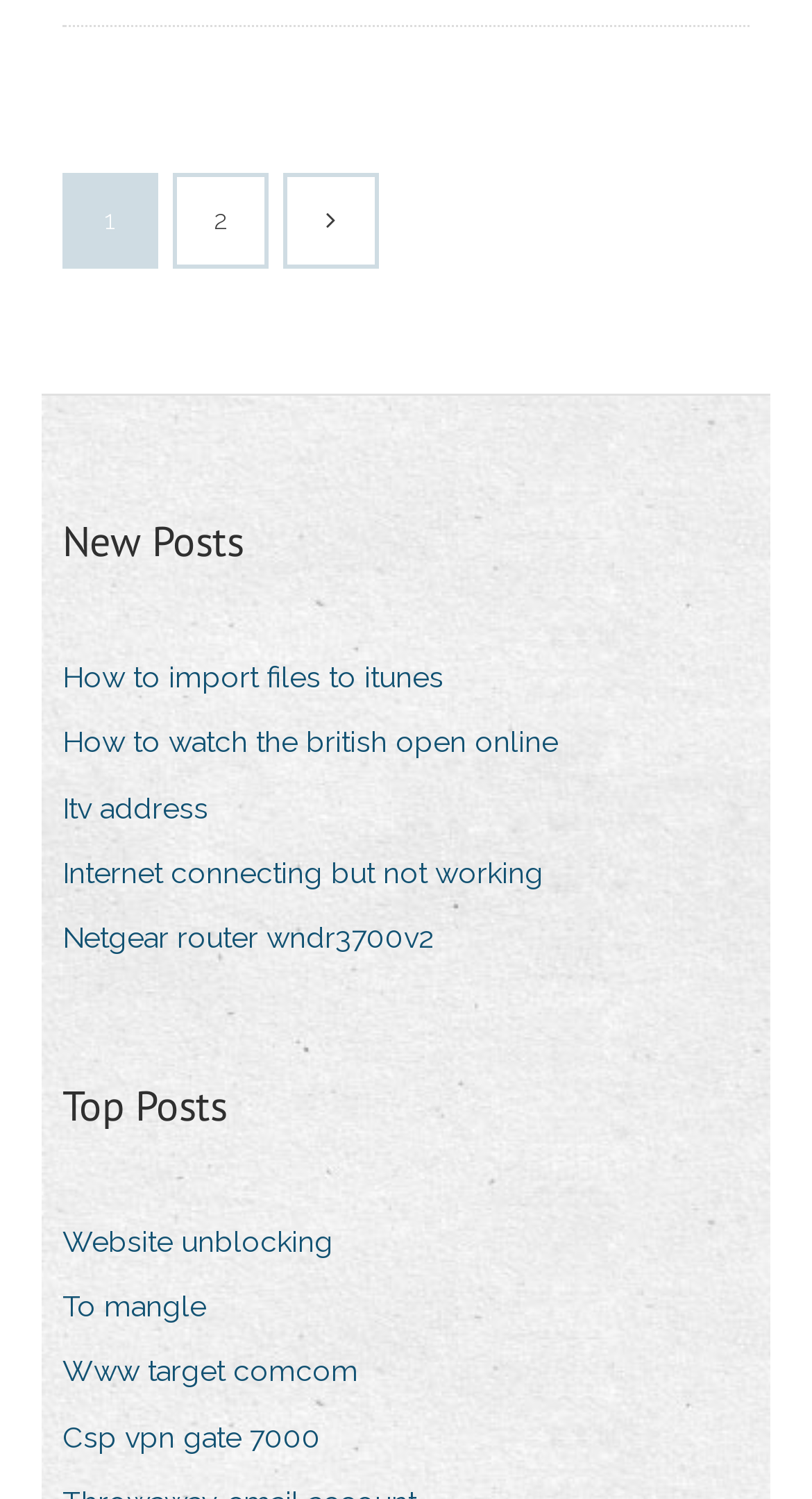Locate the bounding box coordinates of the area to click to fulfill this instruction: "Go to the 'Top Posts' section". The bounding box should be presented as four float numbers between 0 and 1, in the order [left, top, right, bottom].

[0.077, 0.717, 0.279, 0.759]